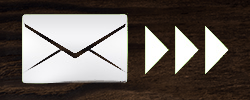What is the background of the image?
Please provide a detailed answer to the question.

The image features a stylized white envelope icon positioned against a dark wooden background, which suggests that the background of the image is dark wooden.